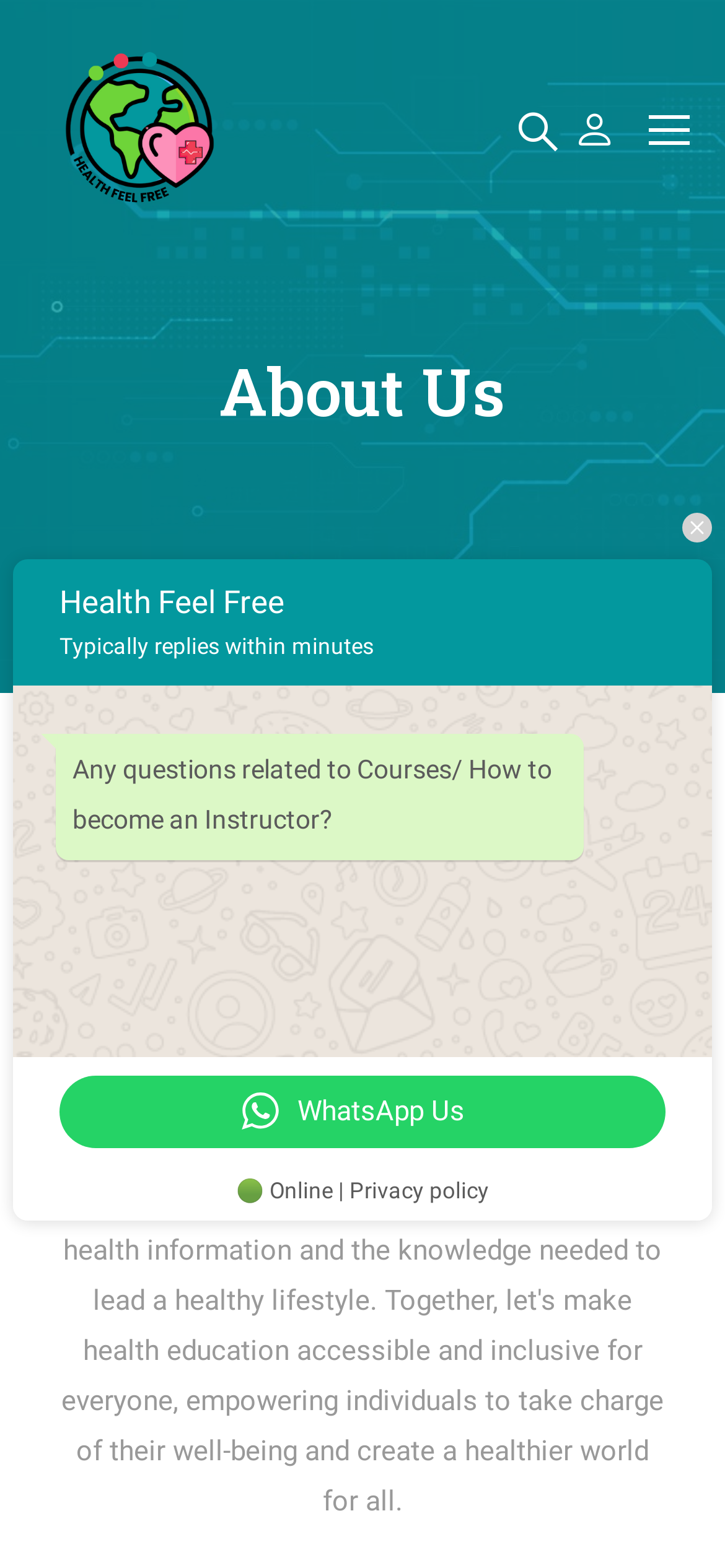Provide a one-word or short-phrase answer to the question:
What is the symbol next to the 'Home /' link?

An arrow